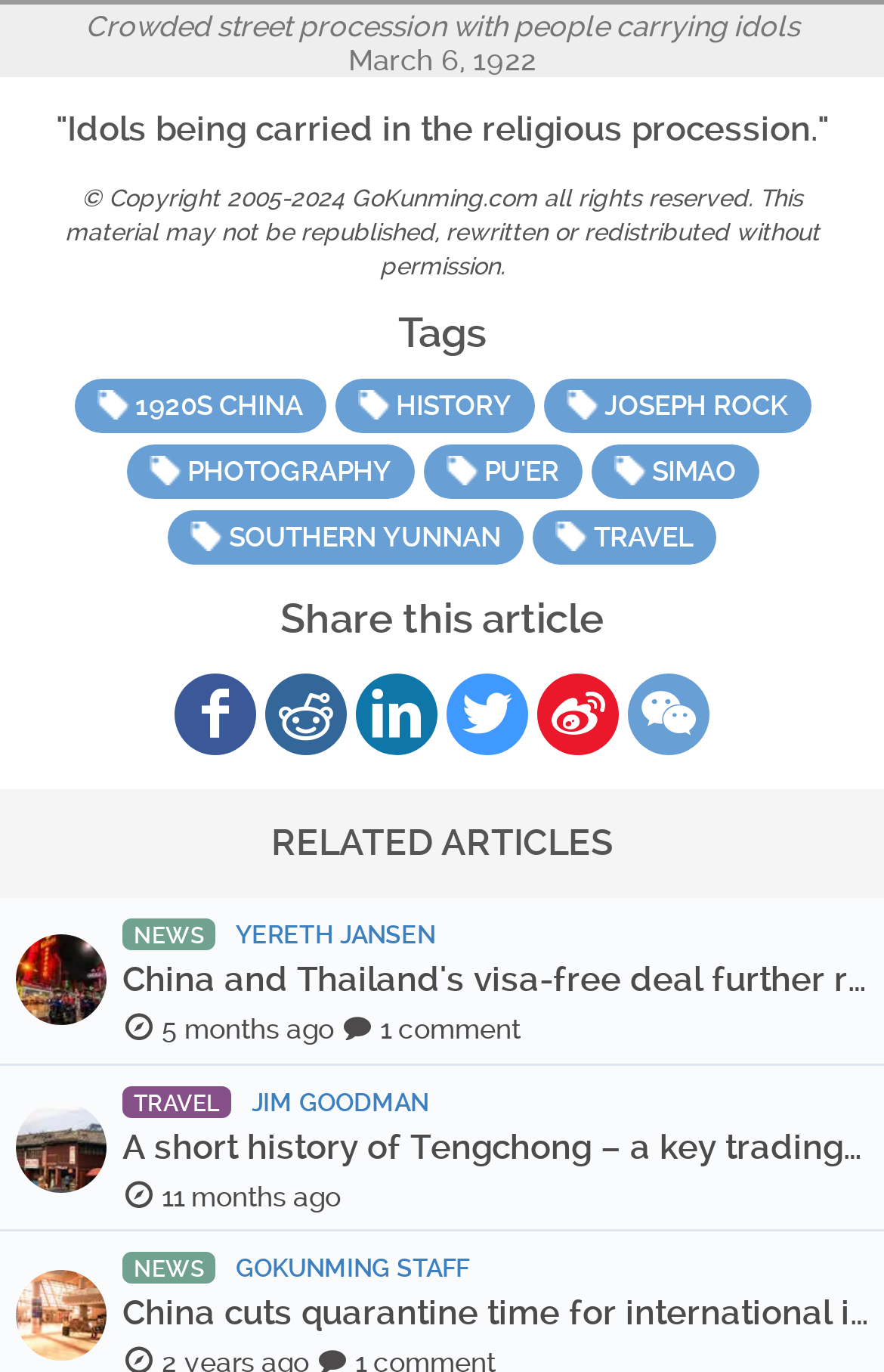Can you provide the bounding box coordinates for the element that should be clicked to implement the instruction: "Read the article 'China and Thailand's visa-free deal further reshapes Asia travel'"?

[0.0, 0.654, 1.0, 0.776]